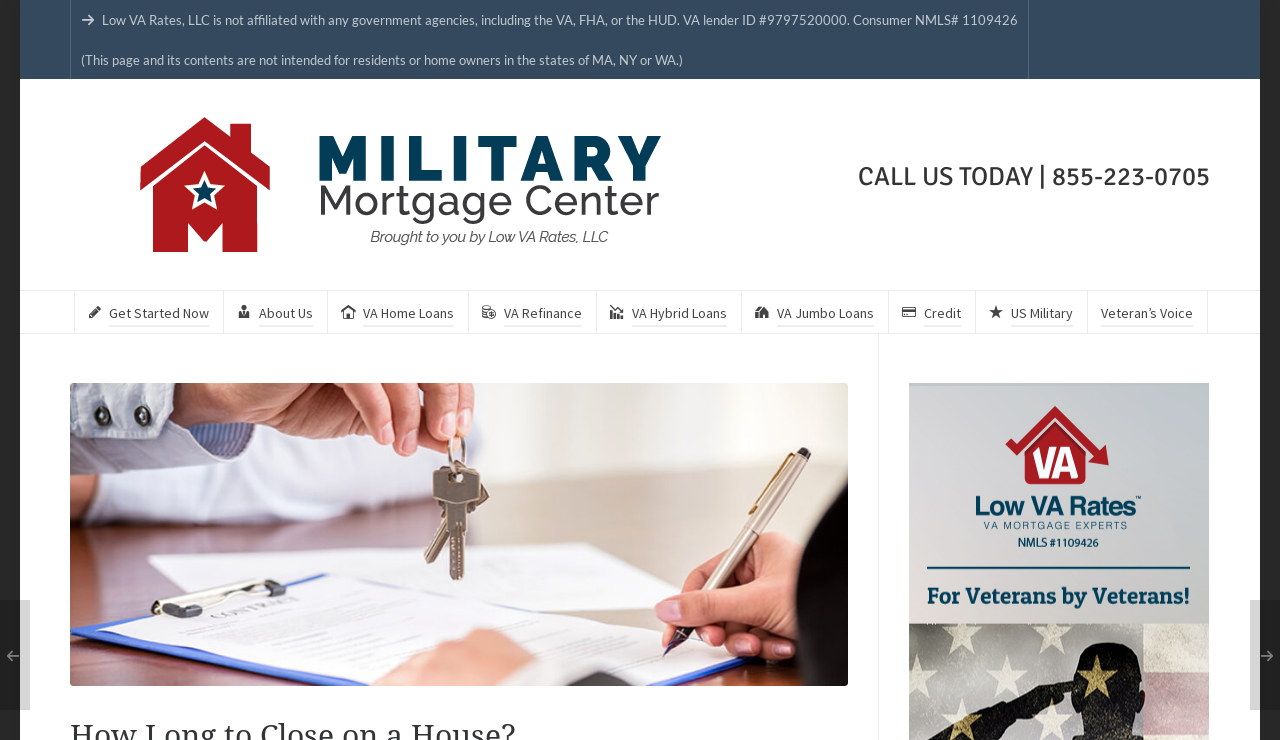Show the bounding box coordinates for the HTML element as described: "alt="Advertisment"".

[0.71, 0.908, 0.945, 0.931]